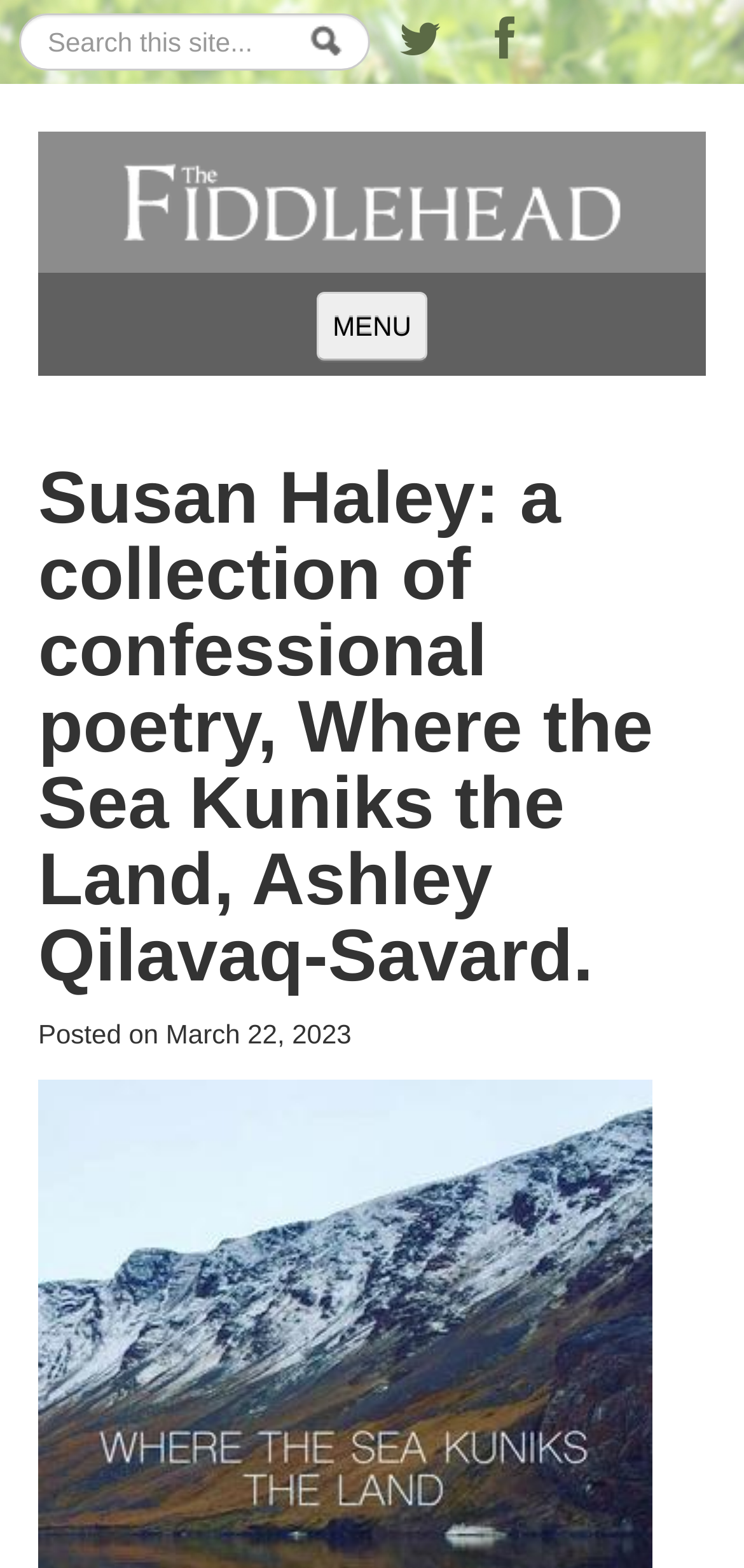Generate a thorough caption detailing the webpage content.

The webpage appears to be a literary magazine or publication website, with a focus on showcasing a specific collection of poetry. At the top left of the page, there is a search form with a heading "Search form" and a search input field. 

To the right of the search form, there is a navigation menu button labeled "MENU". 

Below the search form and navigation menu, there is a horizontal navigation bar with nine links: "Home", "Poetry", "Fiction", "Non-Fiction", "Stop! Look! Listen!", "Magazine", "Subscribe", "Contribute", and "Contact", followed by a "Shop" link. 

The main content of the page is a featured article or post, with a heading that reads "Susan Haley: a collection of confessional poetry, Where the Sea Kuniks the Land, Ashley Qilavaq-Savard." This heading is followed by a posted date, "Posted on March 22, 2023".